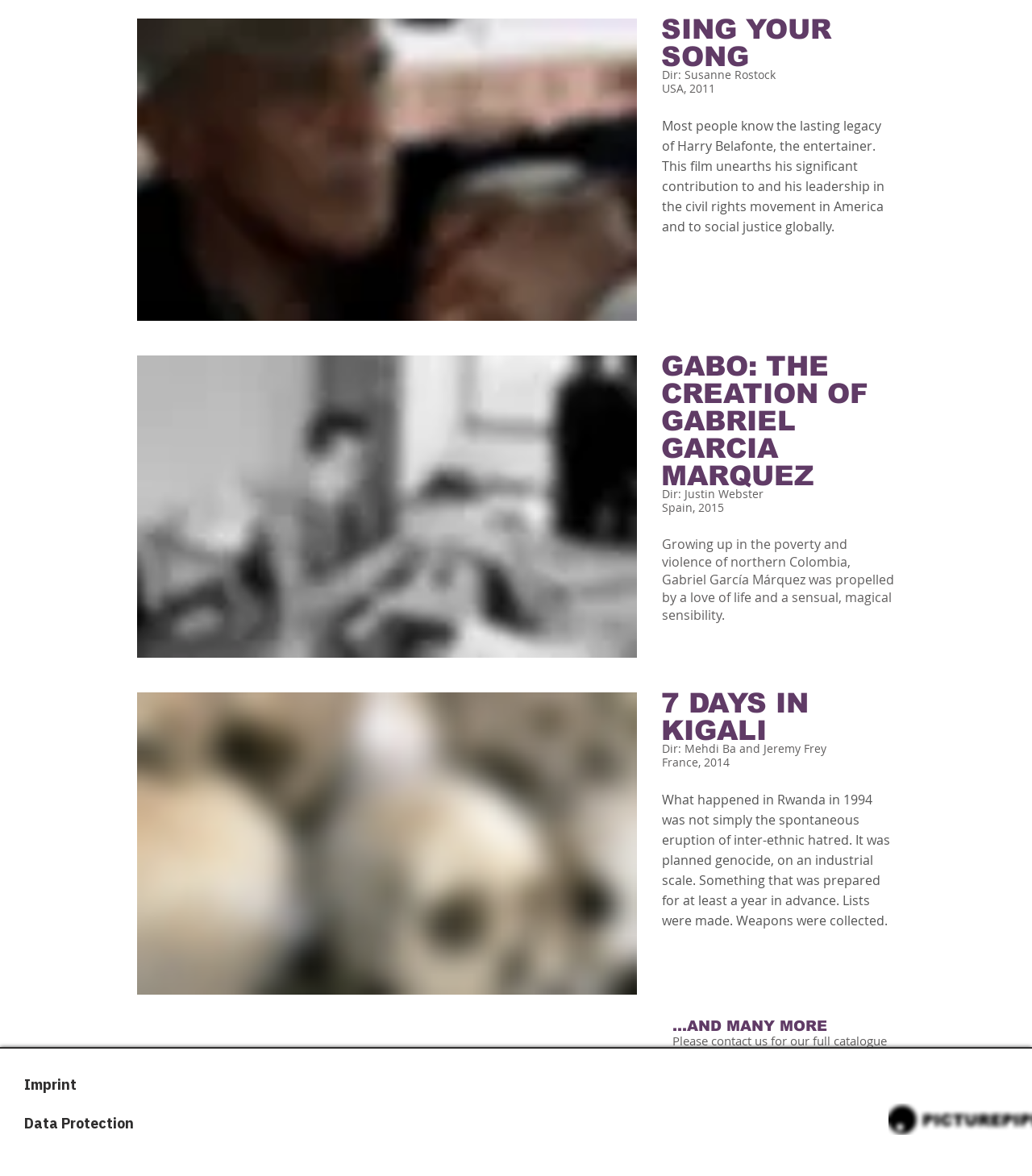What is the name of the director for the movie '7 DAYS IN KIGALI'?
Please give a detailed and elaborate answer to the question.

I found the name of the director for the movie '7 DAYS IN KIGALI' by looking at the text description below the heading. It says 'Dir: Mehdi Ba and Jeremy Frey'.